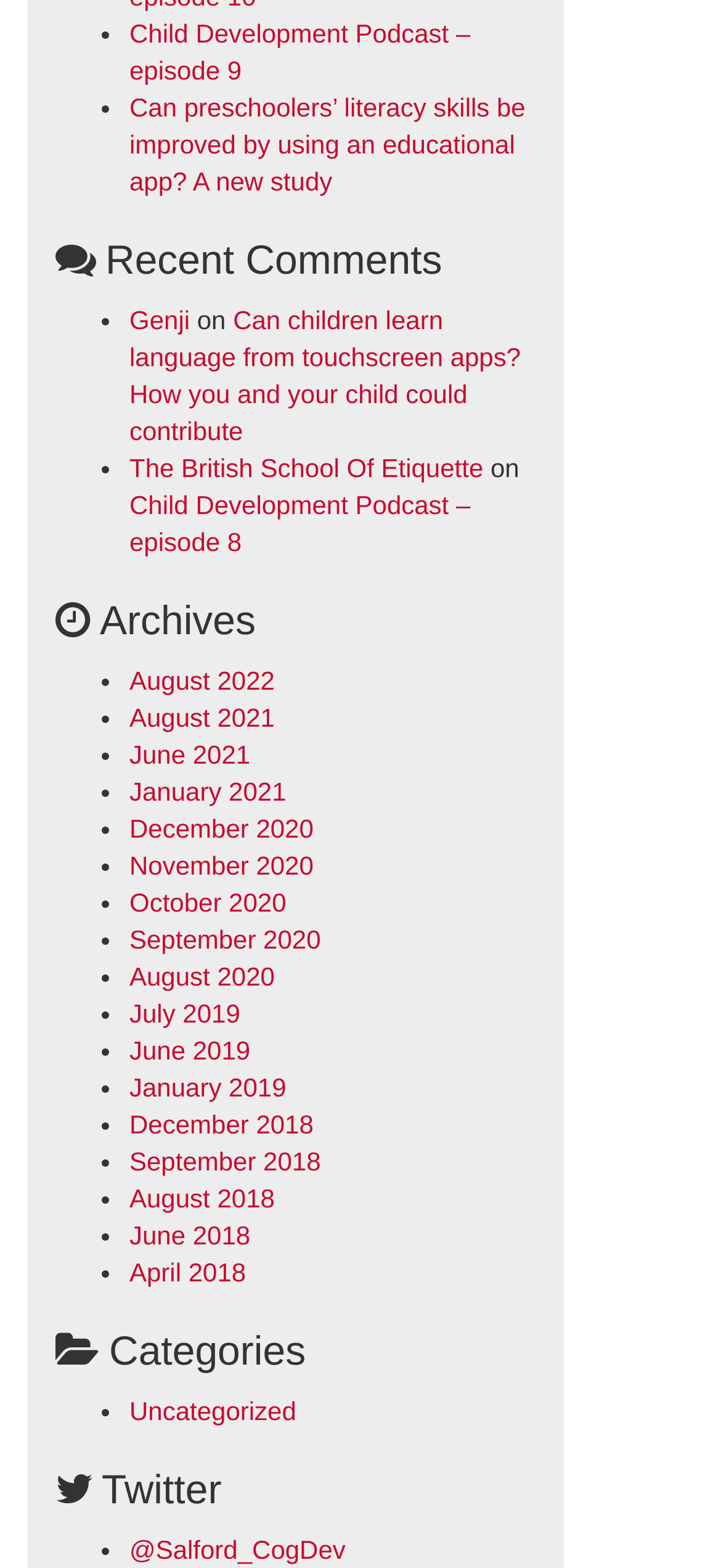Identify the bounding box coordinates of the element that should be clicked to fulfill this task: "Browse archives". The coordinates should be provided as four float numbers between 0 and 1, i.e., [left, top, right, bottom].

[0.077, 0.381, 0.756, 0.41]